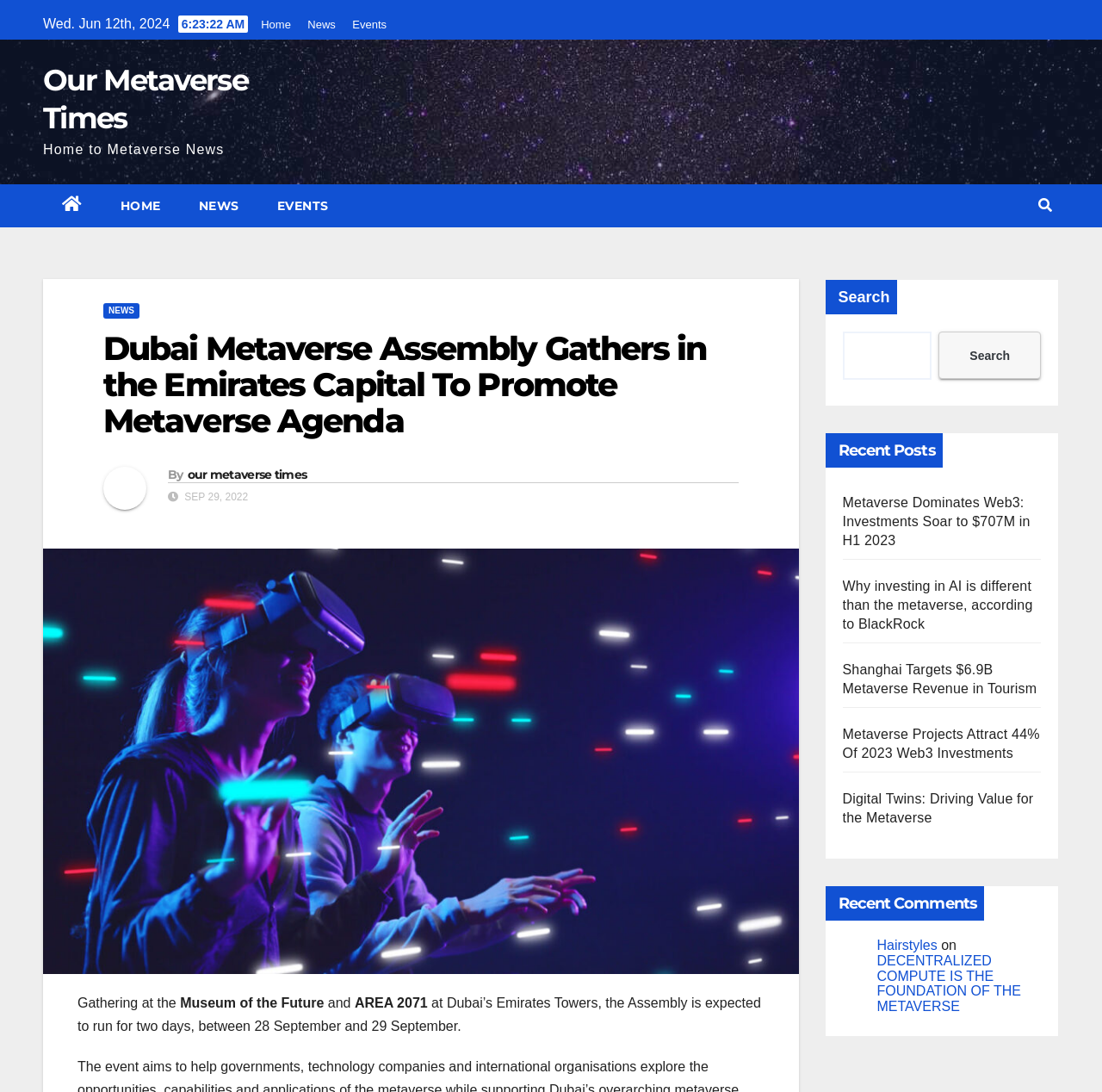Specify the bounding box coordinates for the region that must be clicked to perform the given instruction: "Read the recent post about Metaverse Dominates Web3".

[0.764, 0.454, 0.935, 0.502]